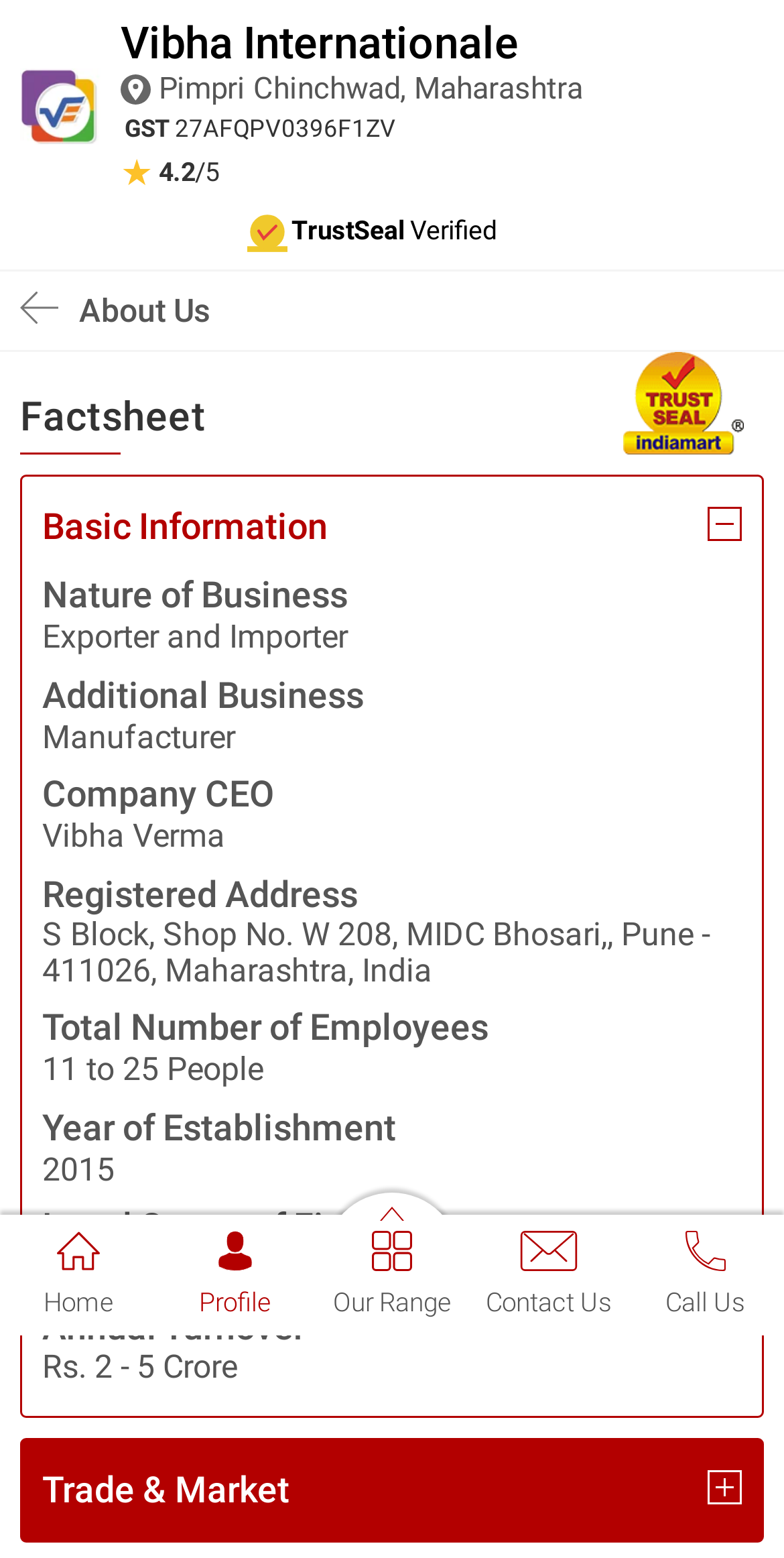What is the nature of the company's business?
Please look at the screenshot and answer in one word or a short phrase.

Exporter and Importer